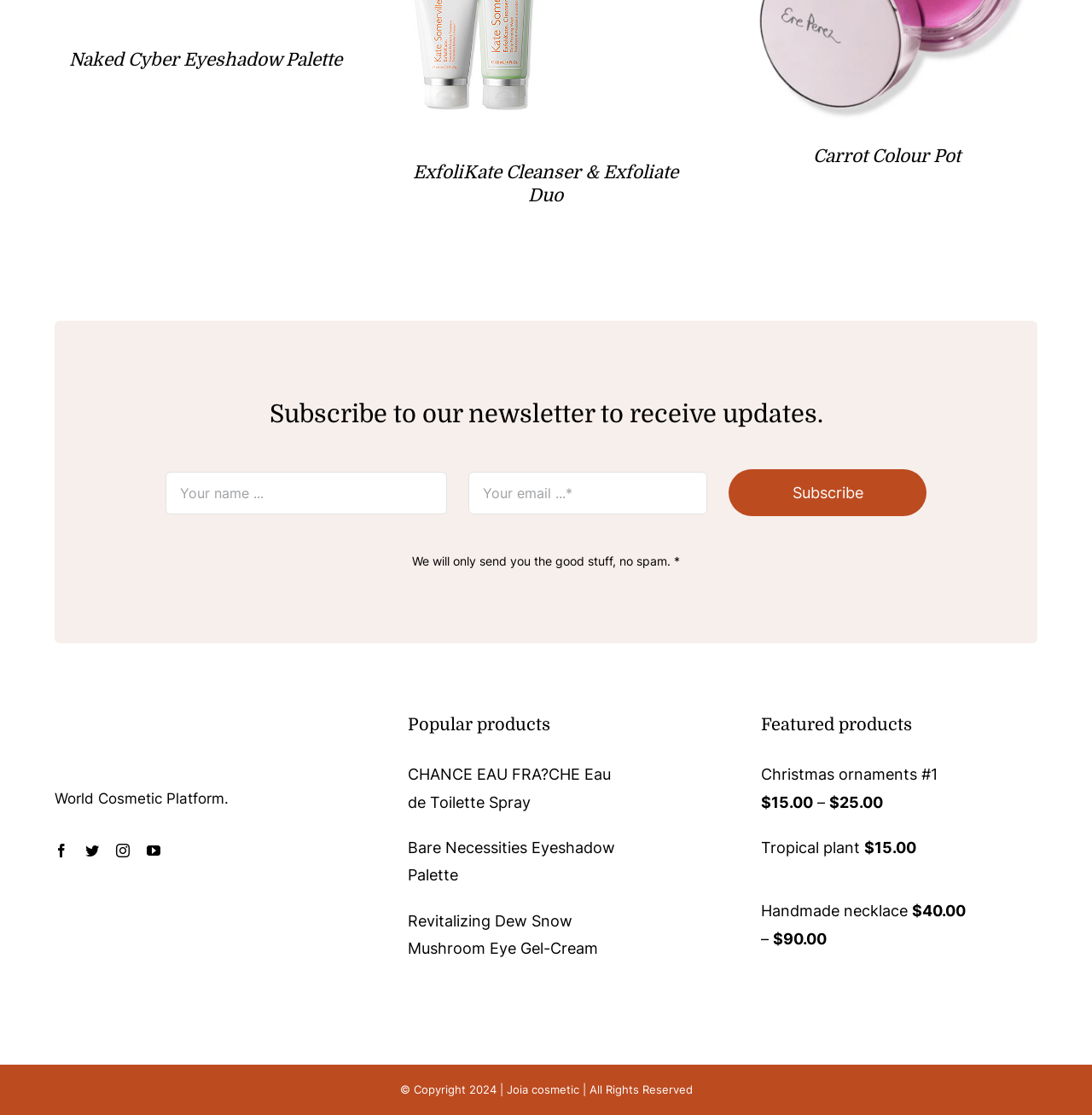What is the name of the company?
Offer a detailed and exhaustive answer to the question.

I found the company name 'Joia cosmetic' at the bottom of the webpage, in the copyright section, which states '© Copyright 2024 | Joia cosmetic | All Rights Reserved'.